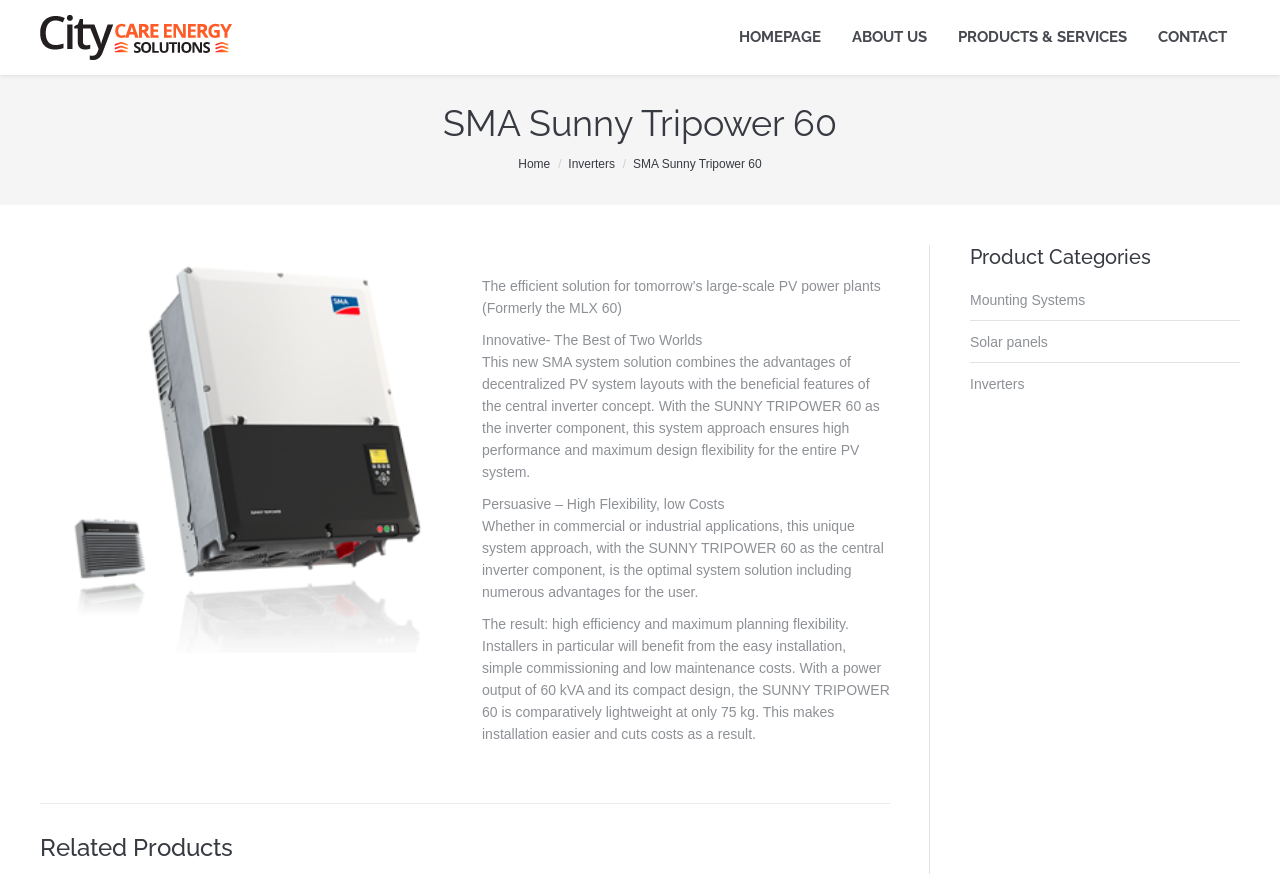Give an in-depth explanation of the webpage layout and content.

The webpage is about City Care Energy Solutions, specifically featuring the SMA Sunny Tripower 60 inverter. At the top, there is a logo image with the company name and years "2013 - 2020". Below the logo, there is a navigation menu with four links: "HOMEPAGE", "ABOUT US", "PRODUCTS & SERVICES", and "CONTACT".

On the left side, there is a heading "SMA Sunny Tripower 60" followed by three links: "Home", "Inverters", and a text "SMA Sunny Tripower 60". Below these links, there is an image with a link to "SMA-Sunny-Tripower-60-Inverter-Manager".

The main content area has several paragraphs of text describing the SMA Sunny Tripower 60 inverter. The text explains its features, advantages, and benefits, including its high performance, design flexibility, and low costs. There are four sections with headings: "Innovative- The Best of Two Worlds", "Persuasive – High Flexibility, low Costs", and two without headings.

On the right side, there is a complementary section with a heading "Product Categories" and three links to "Mounting Systems", "Solar panels", and "Inverters". At the bottom of the page, there is a heading "Related Products".